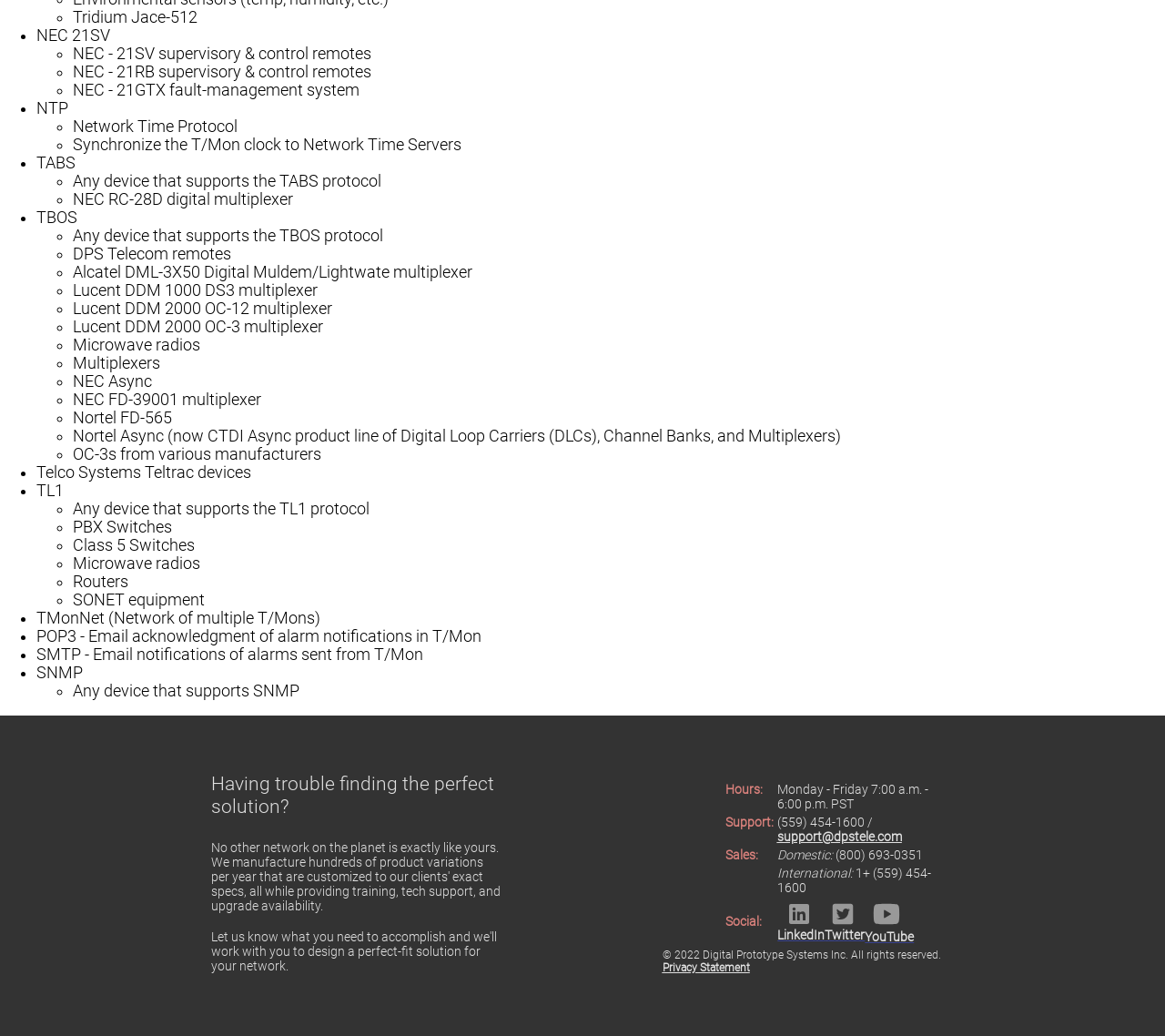Identify the bounding box for the described UI element. Provide the coordinates in (top-left x, top-left y, bottom-right x, bottom-right y) format with values ranging from 0 to 1: Twitter

[0.708, 0.869, 0.742, 0.91]